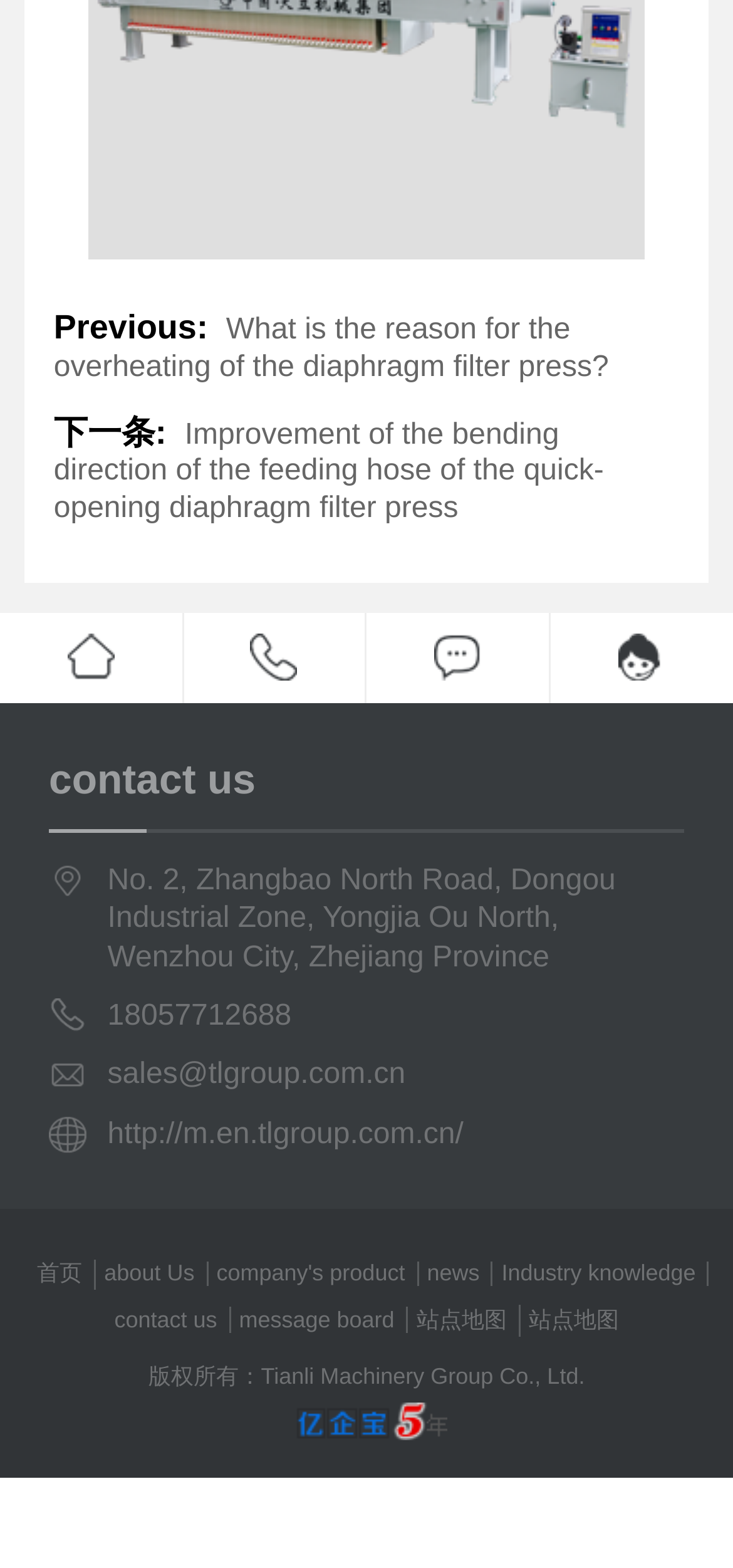Given the content of the image, can you provide a detailed answer to the question?
What is the company's address?

I found the company's address by looking at the contact information section, where it is explicitly stated as 'No. 2, Zhangbao North Road, Dongou Industrial Zone, Yongjia Ou North, Wenzhou City, Zhejiang Province'.